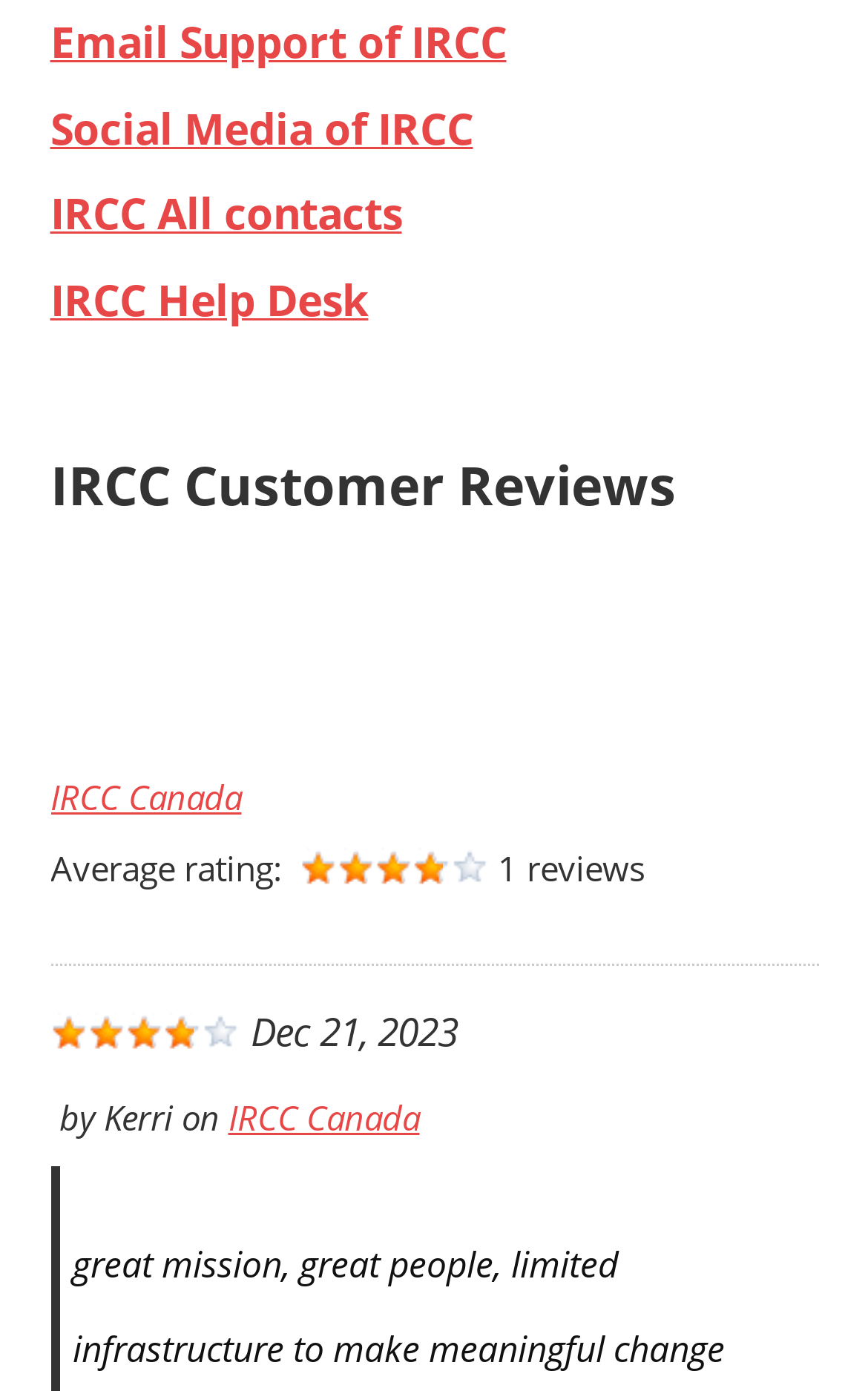Is there a link to IRCC Canada on the webpage?
Refer to the image and answer the question using a single word or phrase.

Yes